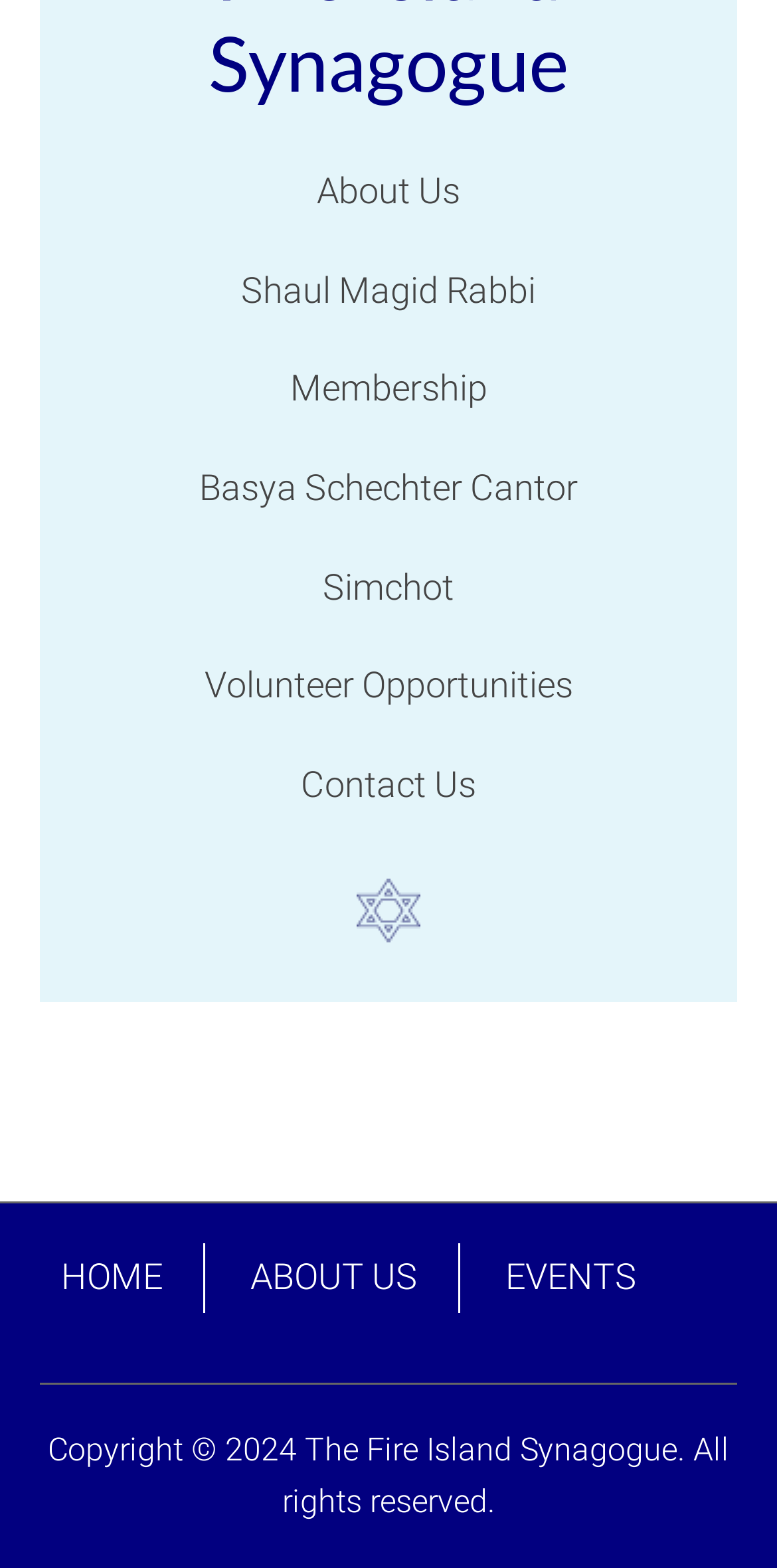Locate the bounding box coordinates of the area where you should click to accomplish the instruction: "contact us".

None